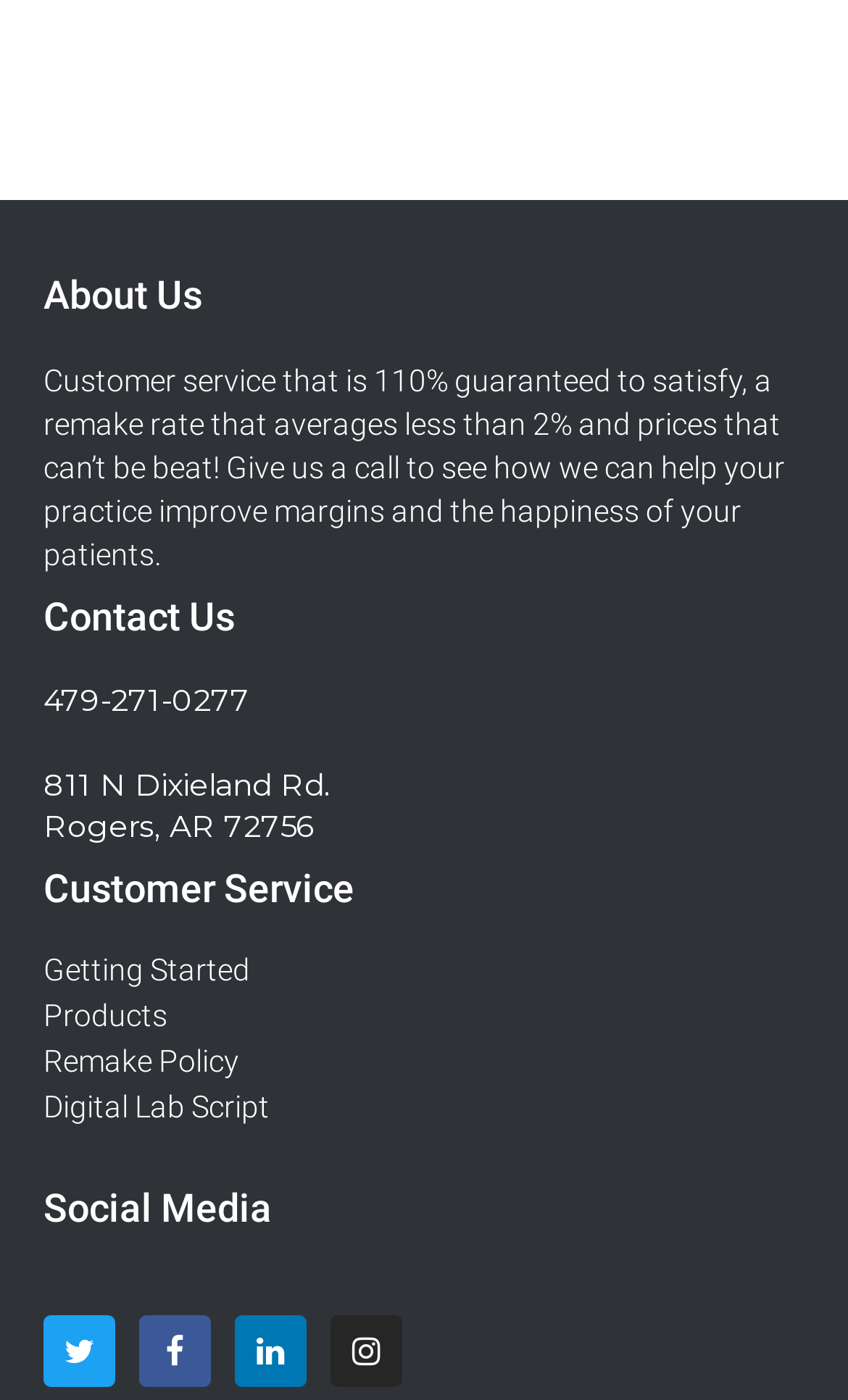What is the phone number to contact?
Can you provide an in-depth and detailed response to the question?

I found the phone number by looking at the 'Contact Us' section, where it is listed as a link.